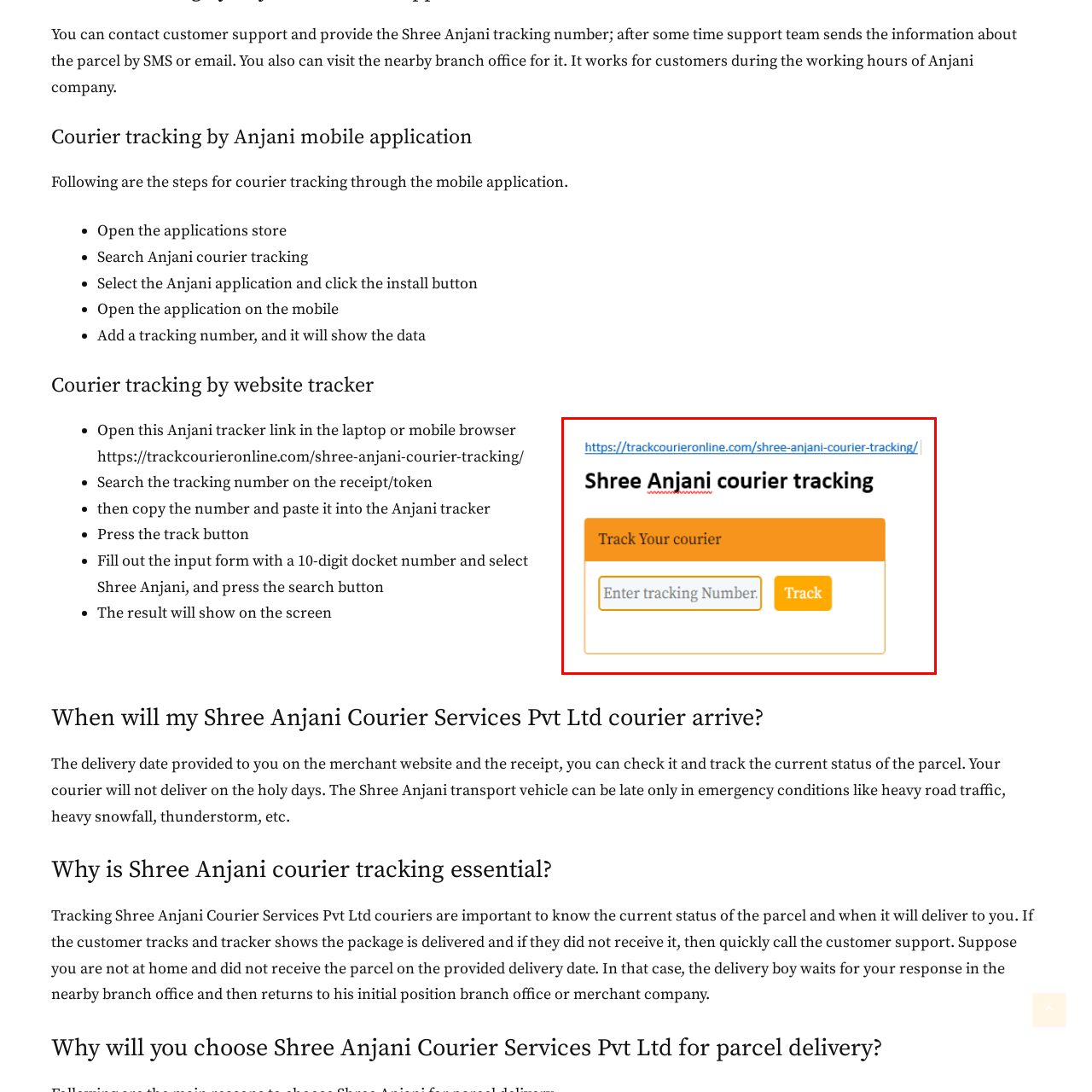What information is required to track a courier?
Take a close look at the image highlighted by the red bounding box and answer the question thoroughly based on the details you see.

The interface requires users to enter their tracking number in the provided text box in order to track their courier. This is the only information needed to access the tracking service.